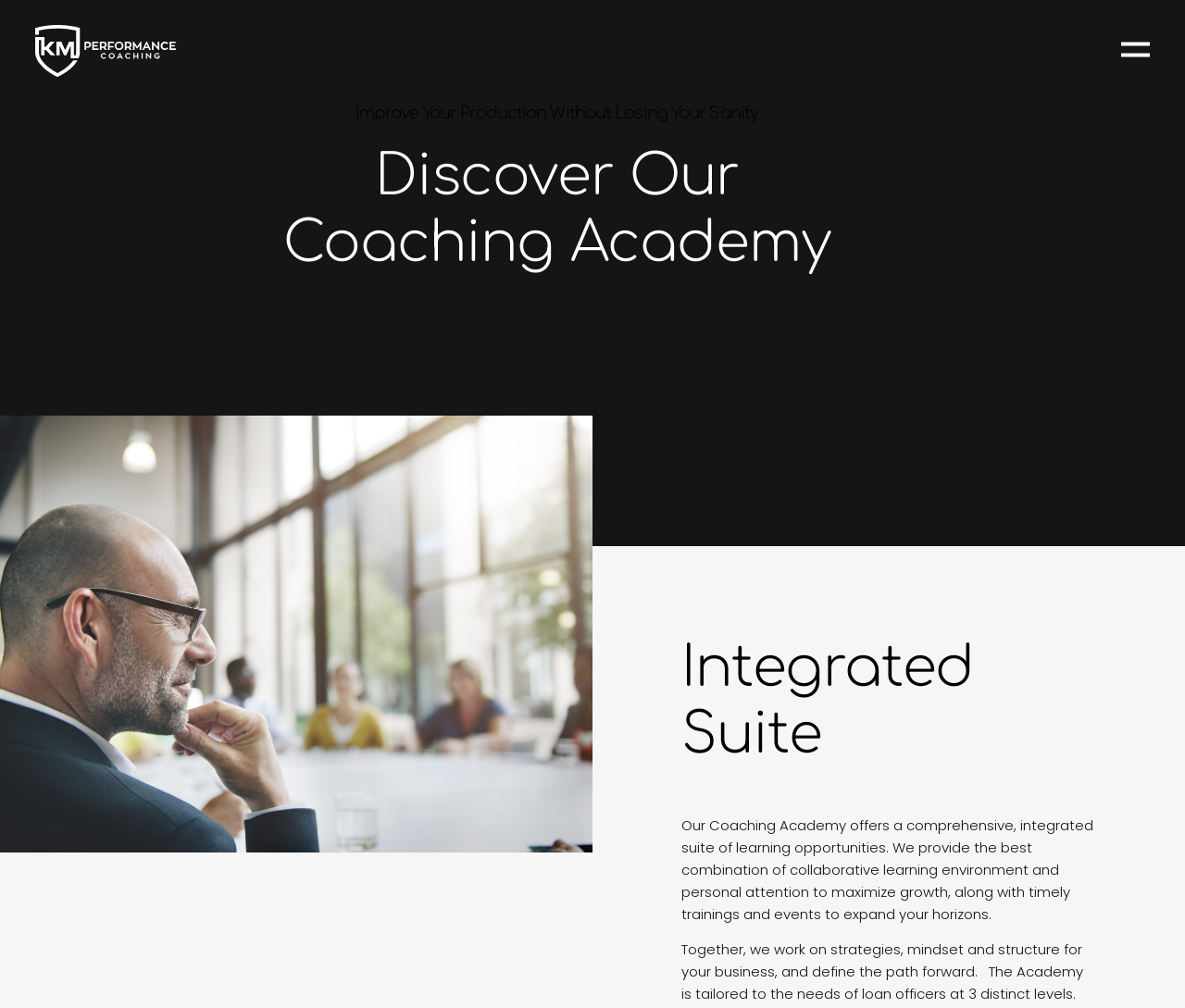Provide a brief response to the question using a single word or phrase: 
What is the scope of the Coaching Academy?

Integrated suite